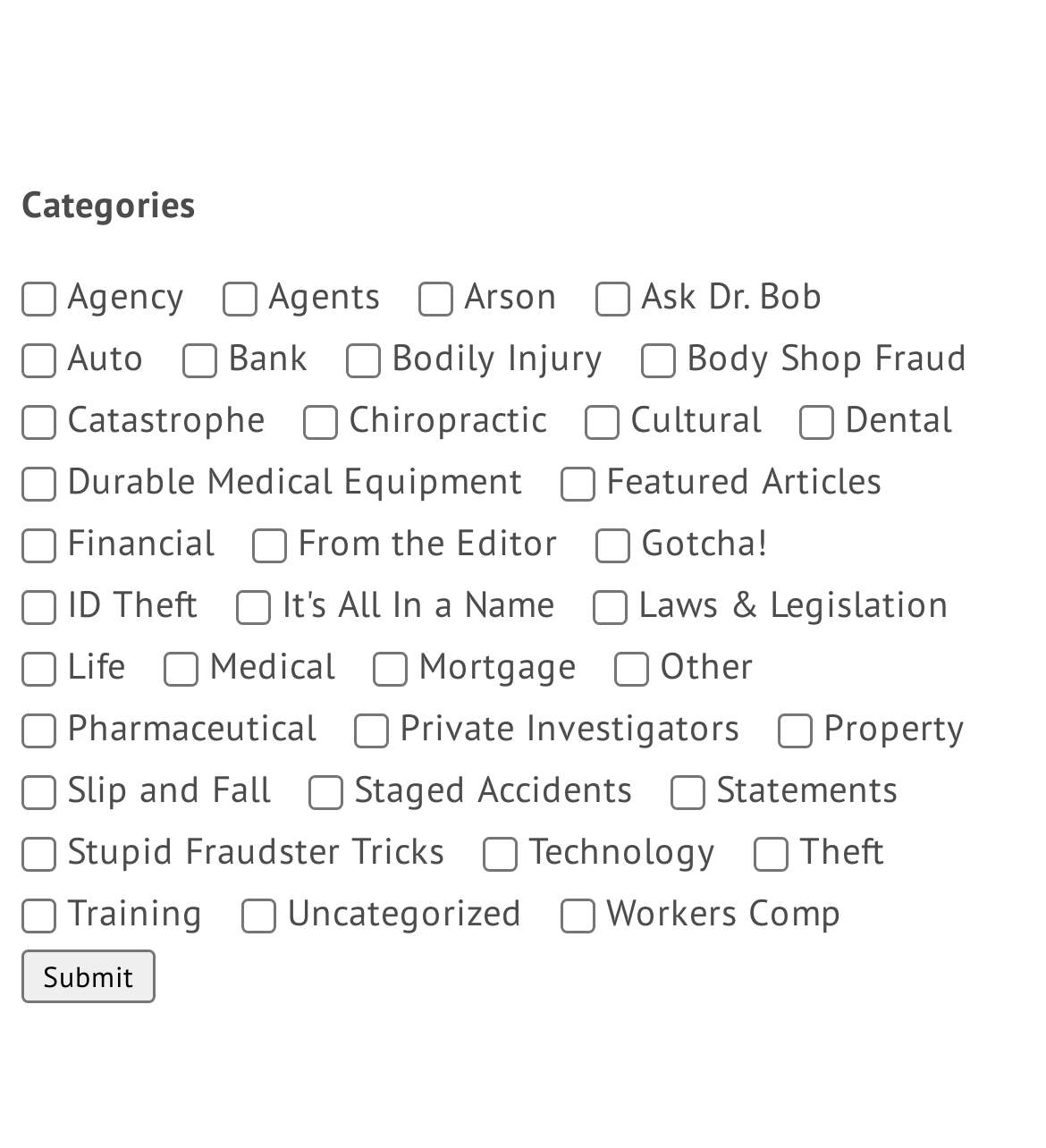Please locate the bounding box coordinates of the element that should be clicked to complete the given instruction: "Choose the 'Medical' option".

[0.156, 0.568, 0.19, 0.598]